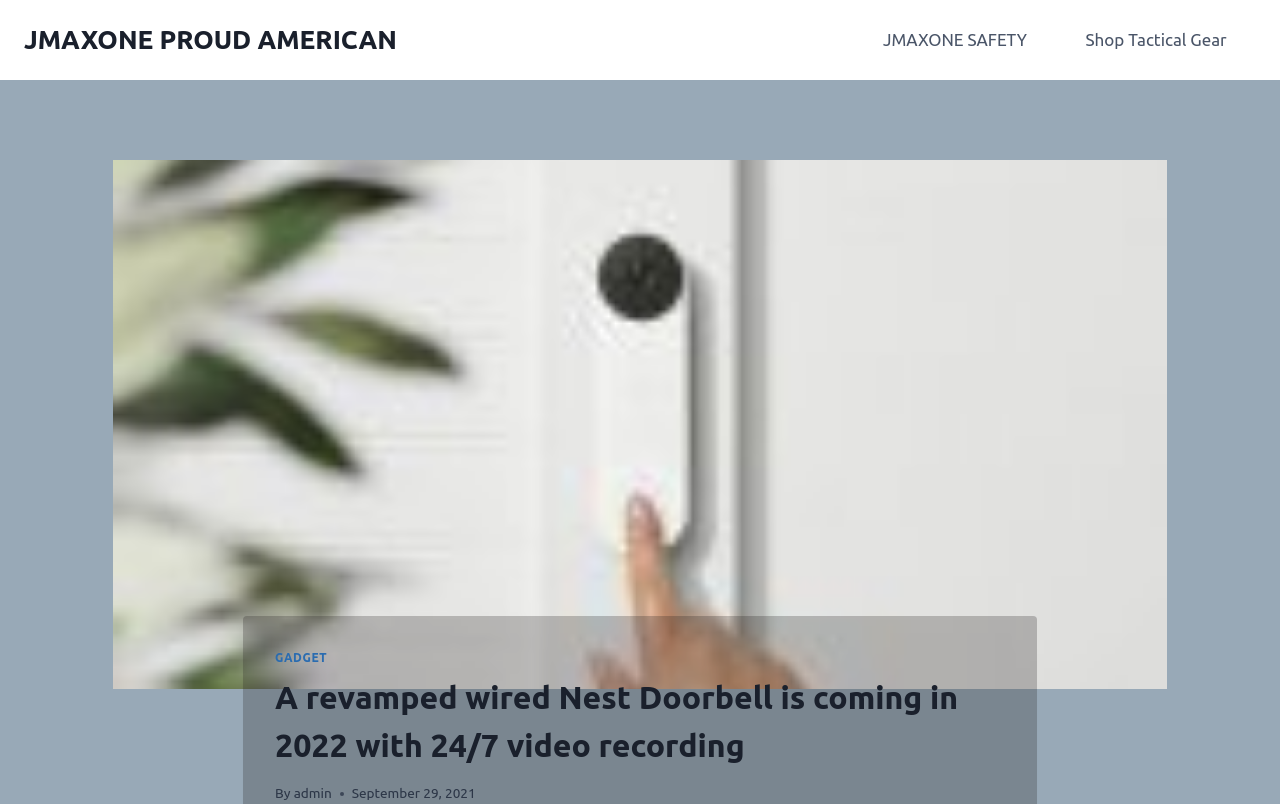Using the webpage screenshot, locate the HTML element that fits the following description and provide its bounding box: "JMAXONE SAFETY".

[0.667, 0.02, 0.825, 0.079]